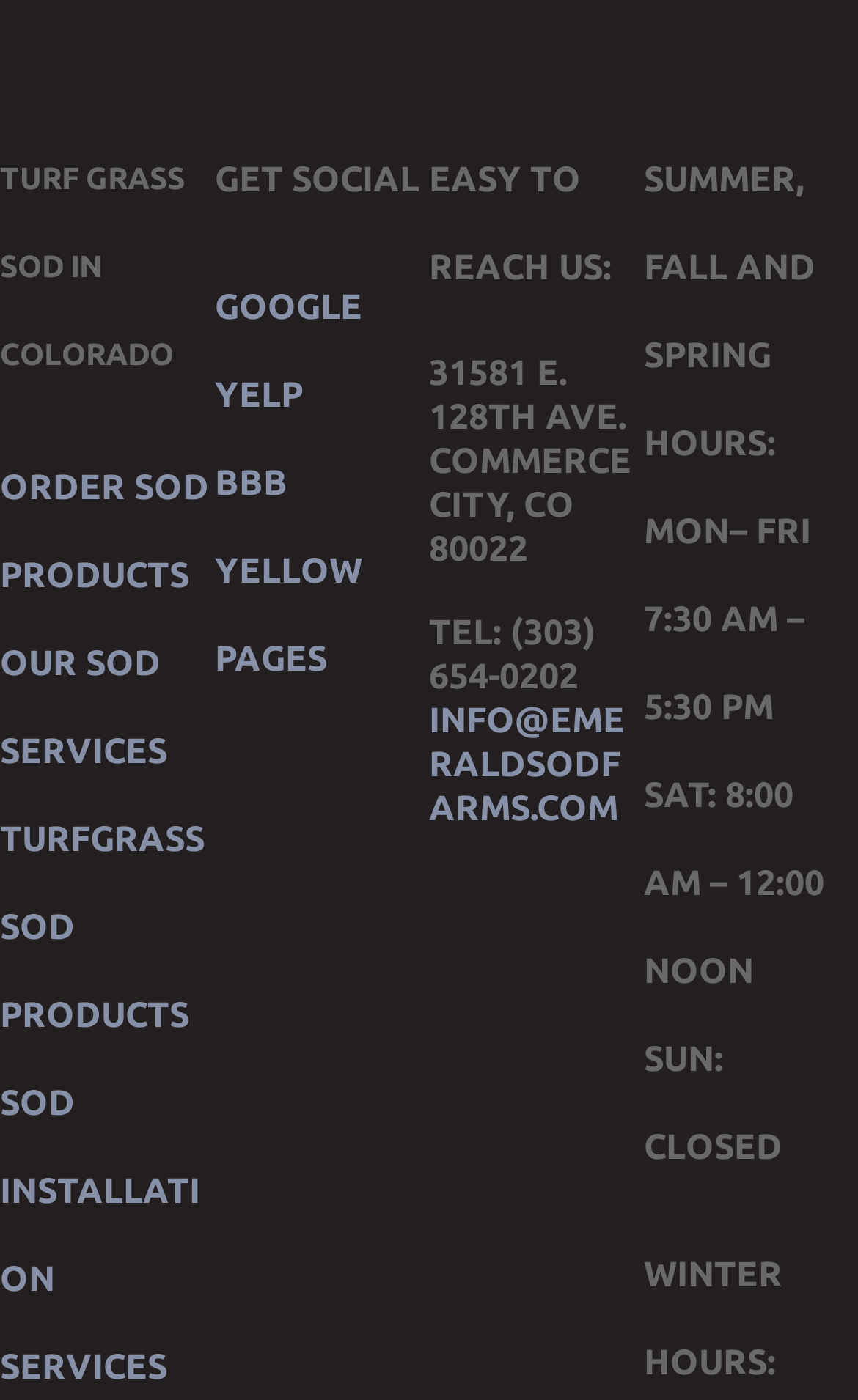Locate the coordinates of the bounding box for the clickable region that fulfills this instruction: "View turfgrass sod products".

[0.0, 0.584, 0.238, 0.738]